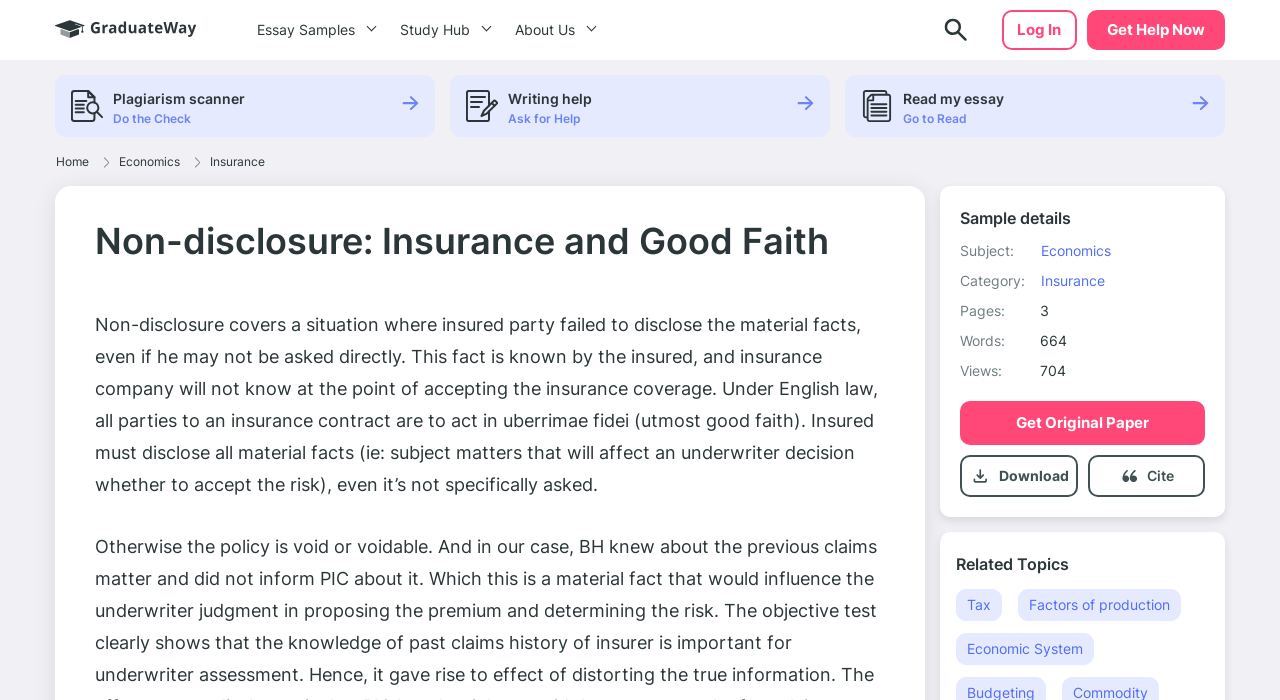Determine the bounding box for the HTML element described here: "Insurance". The coordinates should be given as [left, top, right, bottom] with each number being a float between 0 and 1.

[0.163, 0.219, 0.208, 0.243]